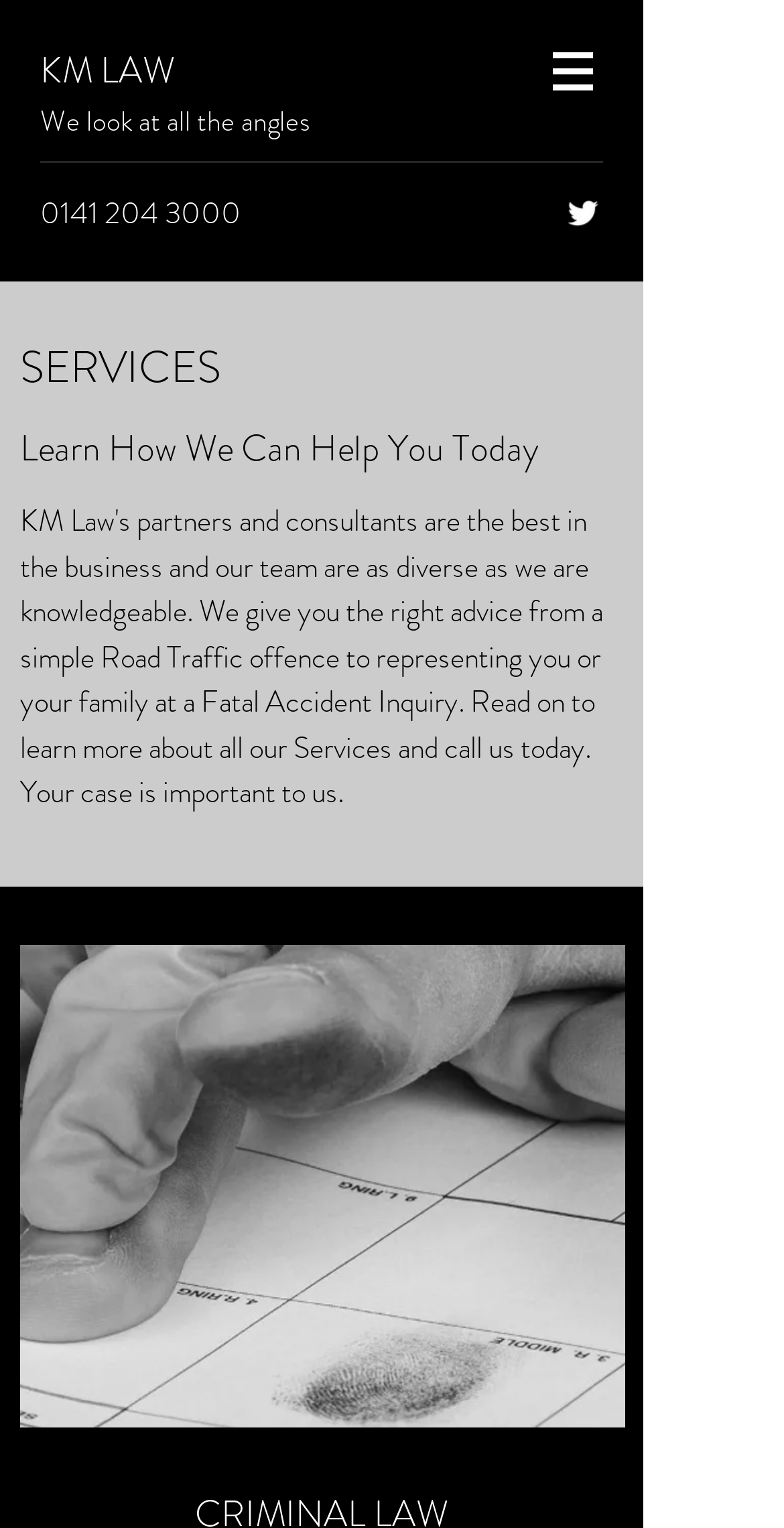What is the topic of the services section?
Please use the visual content to give a single word or phrase answer.

Legal services